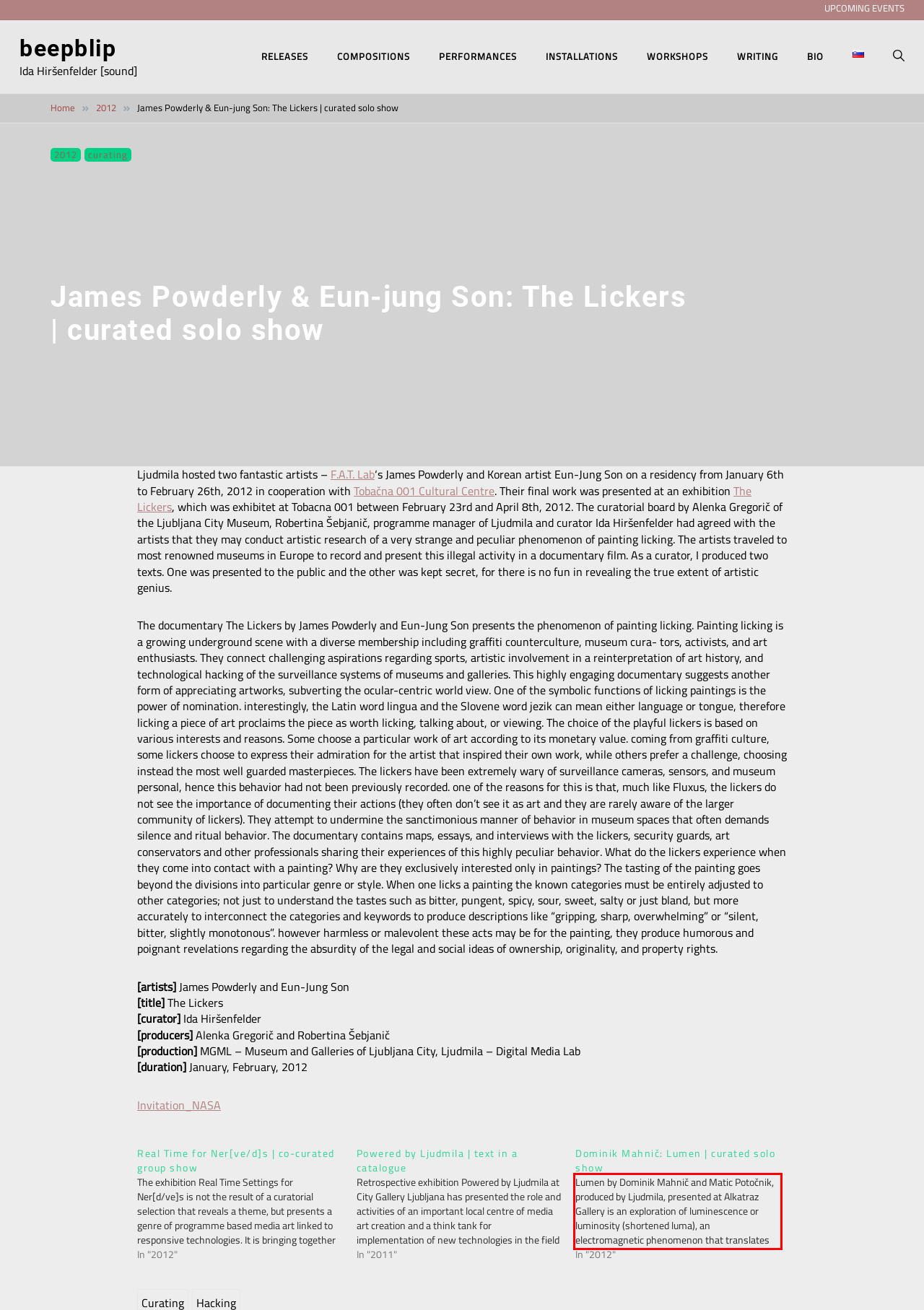Perform OCR on the text inside the red-bordered box in the provided screenshot and output the content.

Lumen by Dominik Mahnič and Matic Potočnik, produced by Ljudmila, presented at Alkatraz Gallery is an exploration of luminescence or luminosity (shortened luma), an electromagnetic phenomenon that translates from reality by means of digital media to video projections and codes it into digital information that it then shows to the viewer…